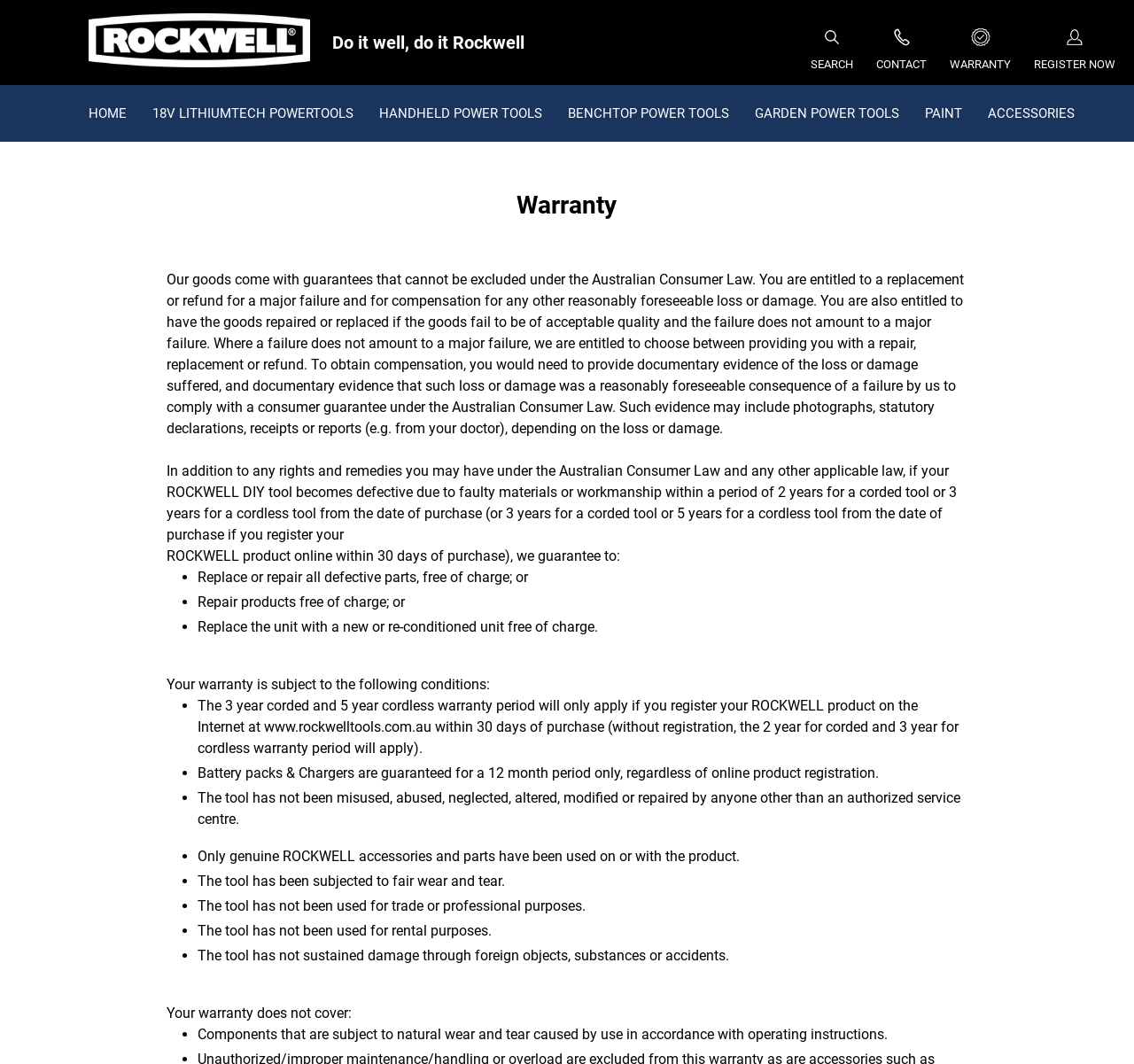Predict the bounding box coordinates for the UI element described as: "PAINT". The coordinates should be four float numbers between 0 and 1, presented as [left, top, right, bottom].

[0.816, 0.099, 0.848, 0.114]